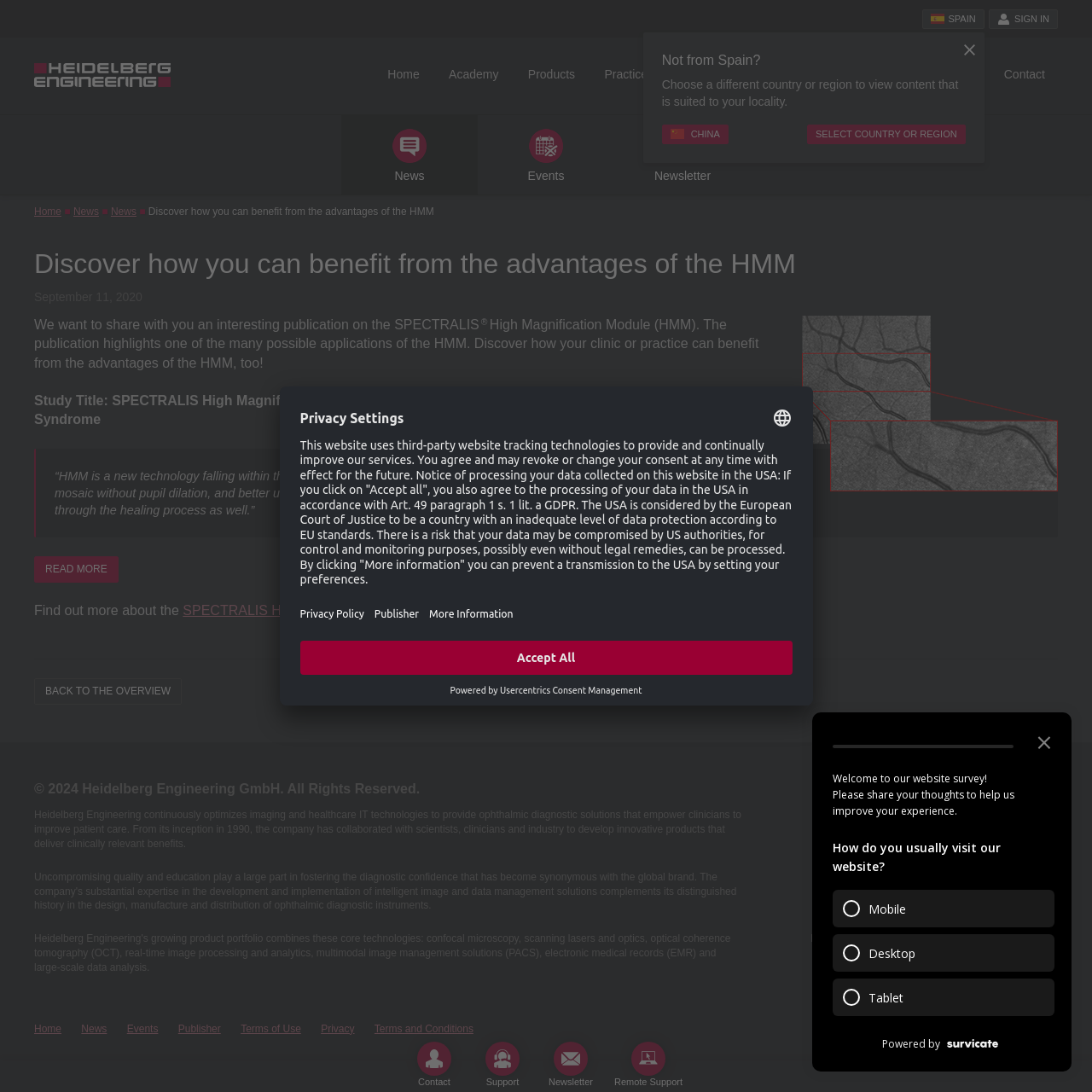Identify the bounding box coordinates of the region that should be clicked to execute the following instruction: "Read about the representative".

None